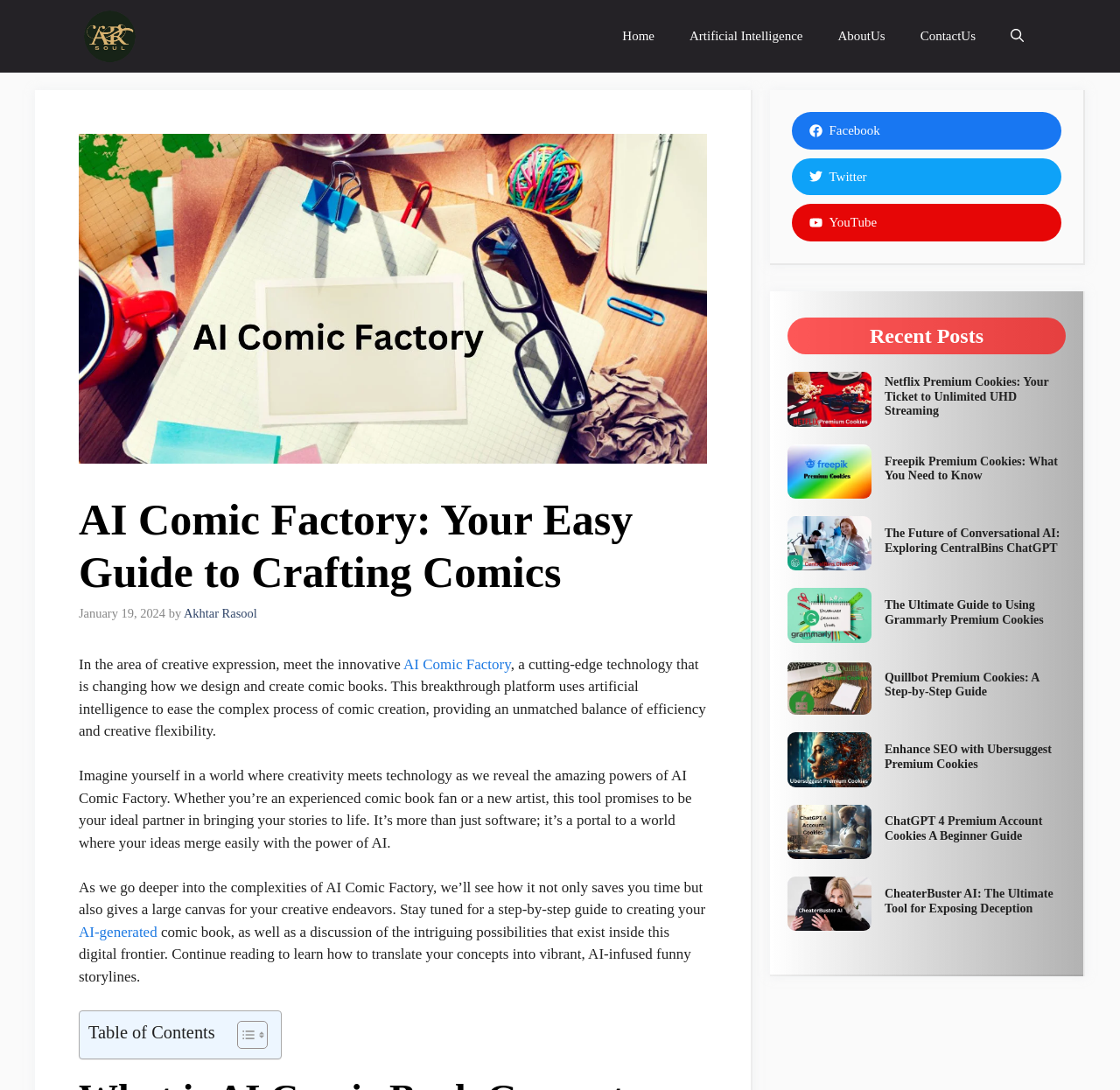Using the description: "AboutUs", identify the bounding box of the corresponding UI element in the screenshot.

[0.732, 0.0, 0.806, 0.067]